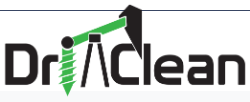Give a comprehensive caption that covers the entire image content.

The image showcases the logo of DrillClean, a brand likely associated with cleaning solutions or services in the construction or industrial sector. The logo features a stylized graphic of a drill bit, depicted in green and black, suggesting efficiency and professionalism. The company name "DrillClean" is prominently displayed in a bold, modern font, enhancing its visibility and brand identity. This image likely represents the company's commitment to quality and expertise in cleaning and maintenance solutions, appealing to both business and industrial clients looking for reliable services.